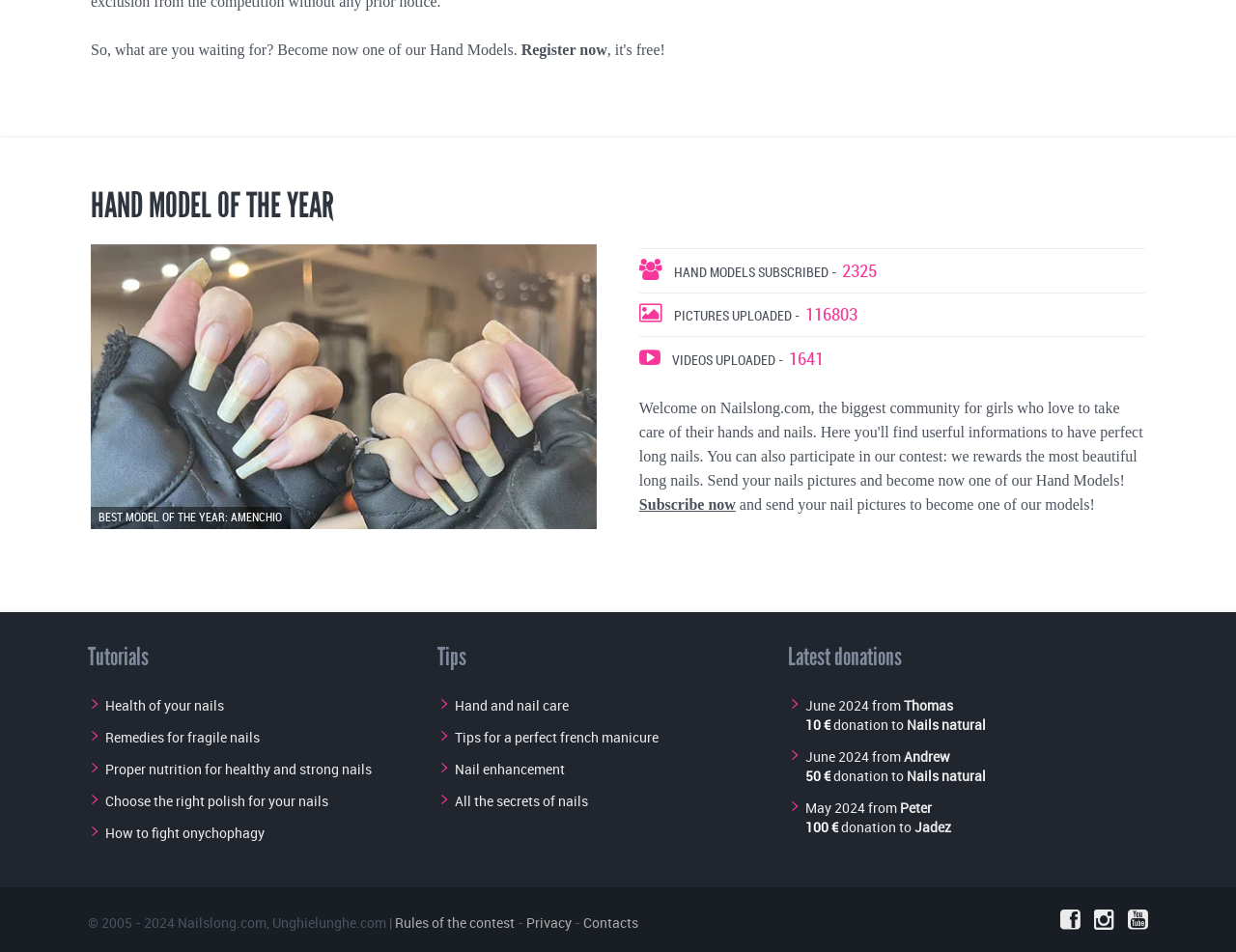Specify the bounding box coordinates of the element's region that should be clicked to achieve the following instruction: "Read about Health of your nails". The bounding box coordinates consist of four float numbers between 0 and 1, in the format [left, top, right, bottom].

[0.085, 0.731, 0.181, 0.751]